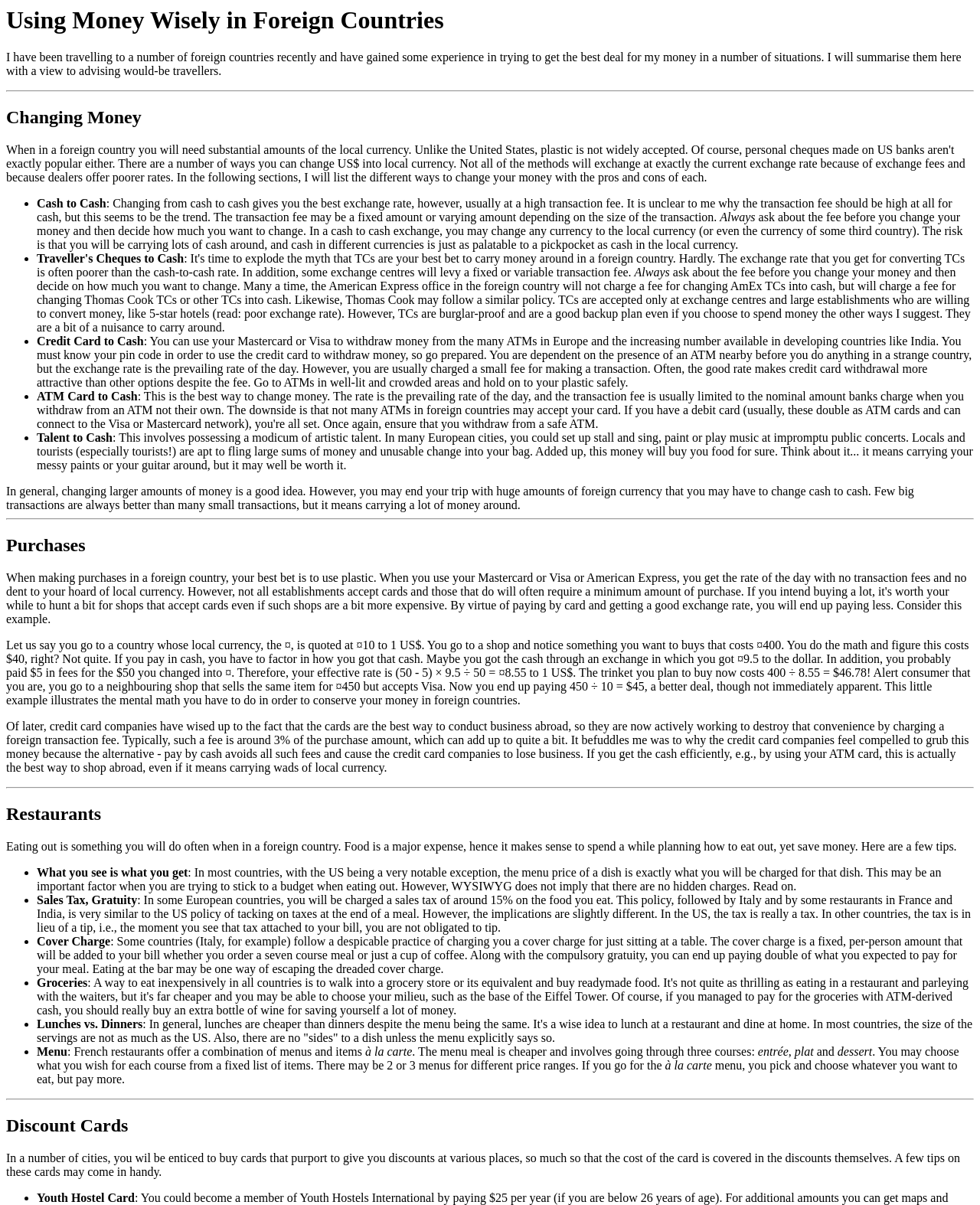Respond to the question below with a single word or phrase:
What is the purpose of a Youth Hostel Card?

Discounts at various places